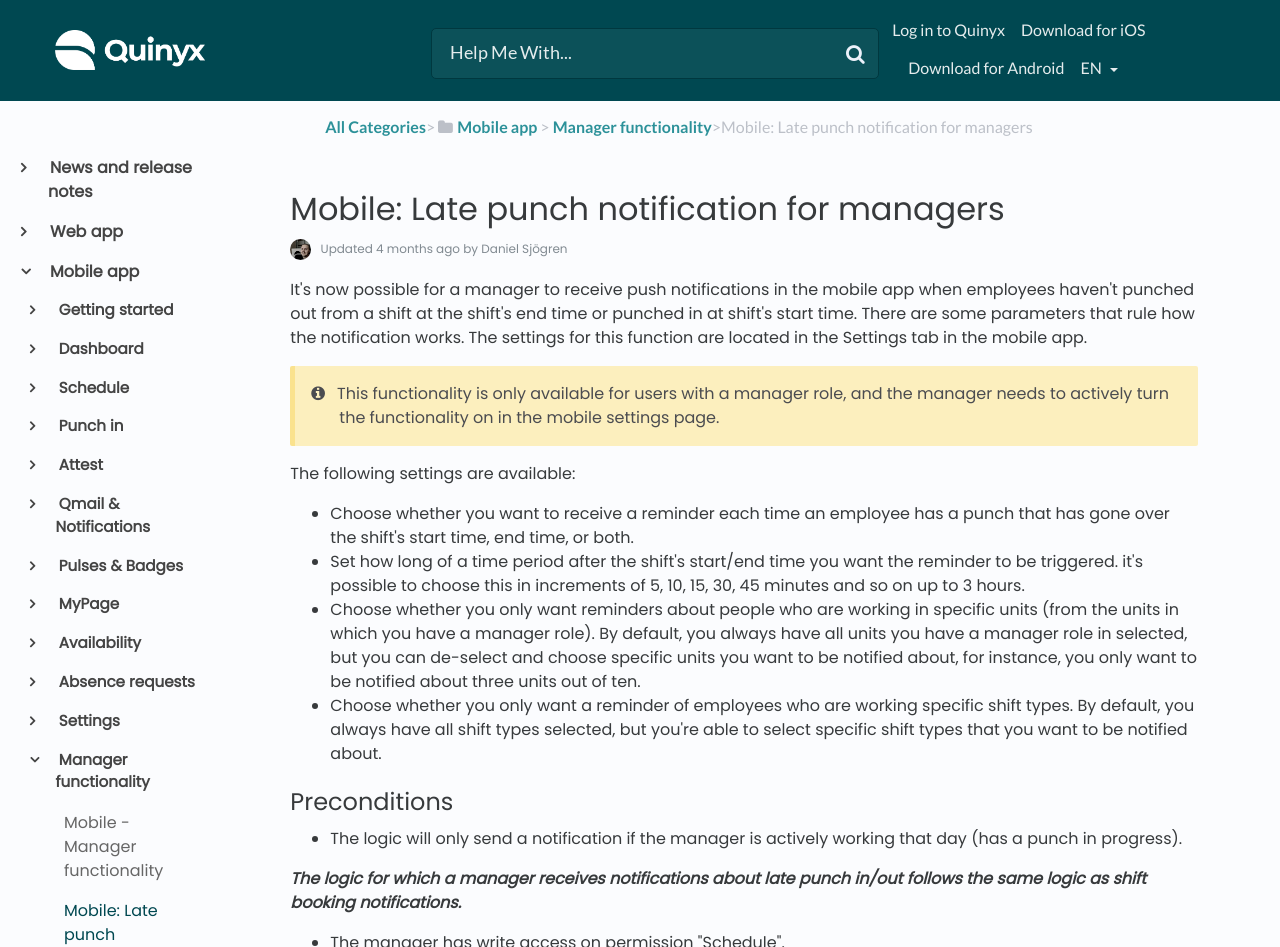Can you find and generate the webpage's heading?

Mobile: Late punch notification for managers